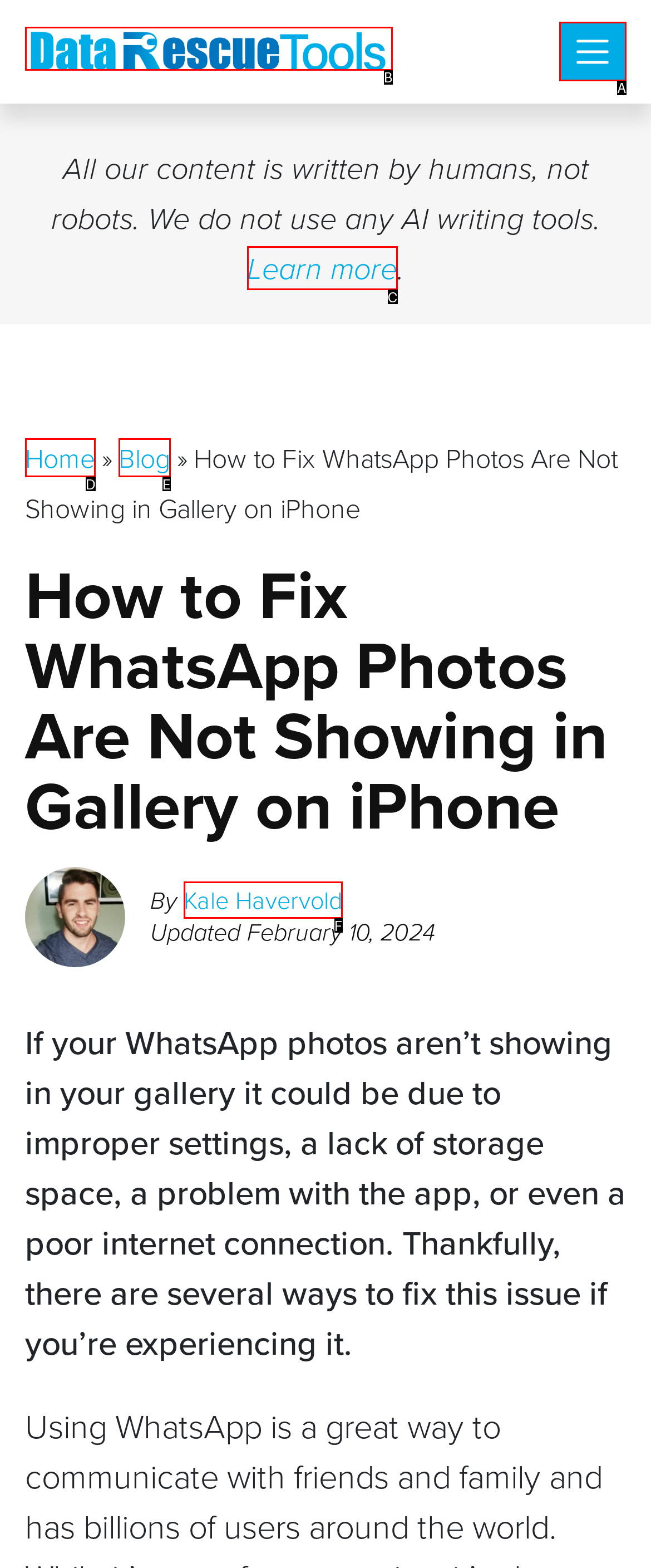Given the element description: Home, choose the HTML element that aligns with it. Indicate your choice with the corresponding letter.

D